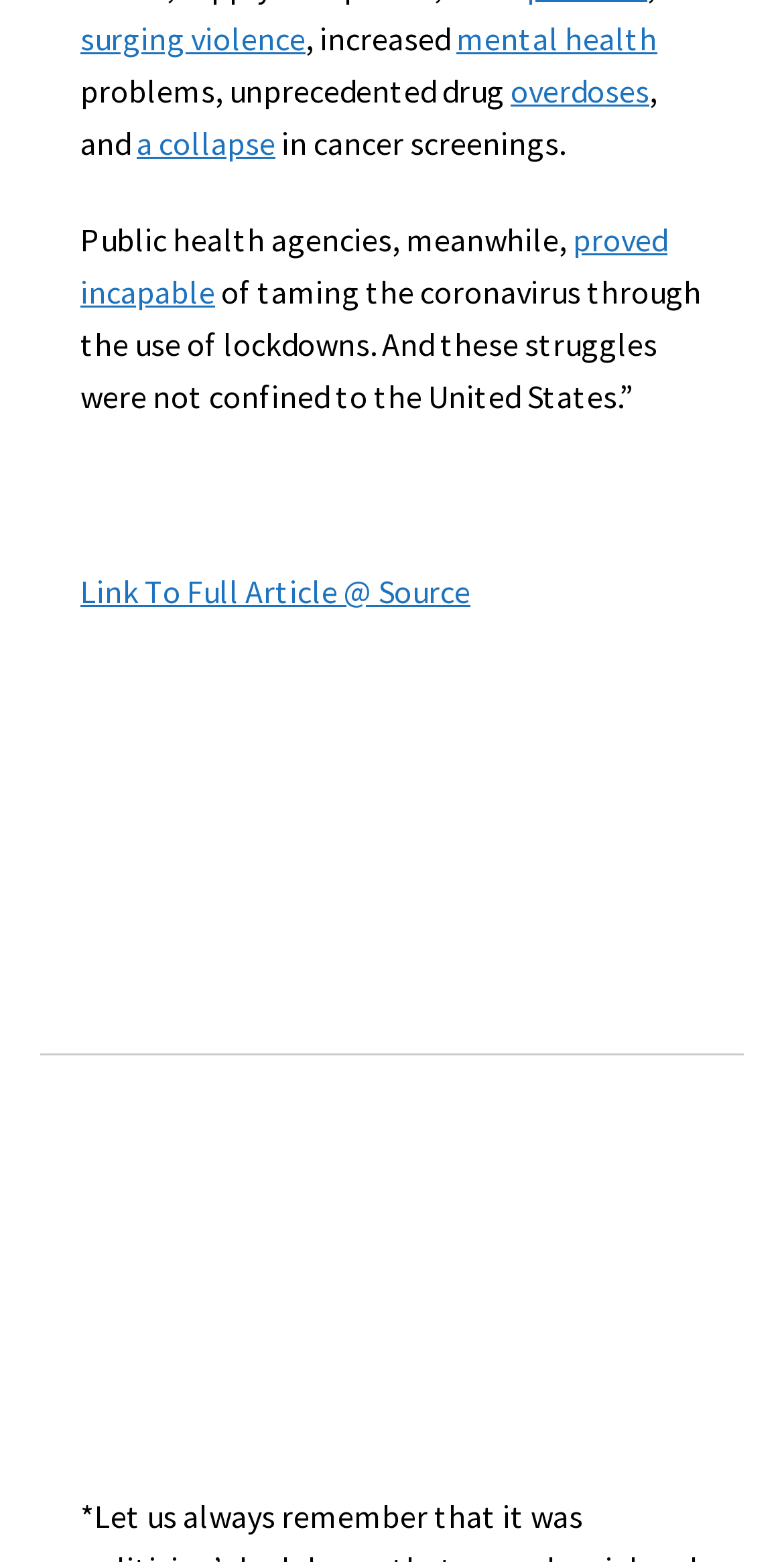Using the information shown in the image, answer the question with as much detail as possible: What is the topic of the article?

Based on the links and static text on the webpage, it appears that the article is discussing public health issues, including surging violence, mental health problems, overdoses, and a collapse in cancer screenings.